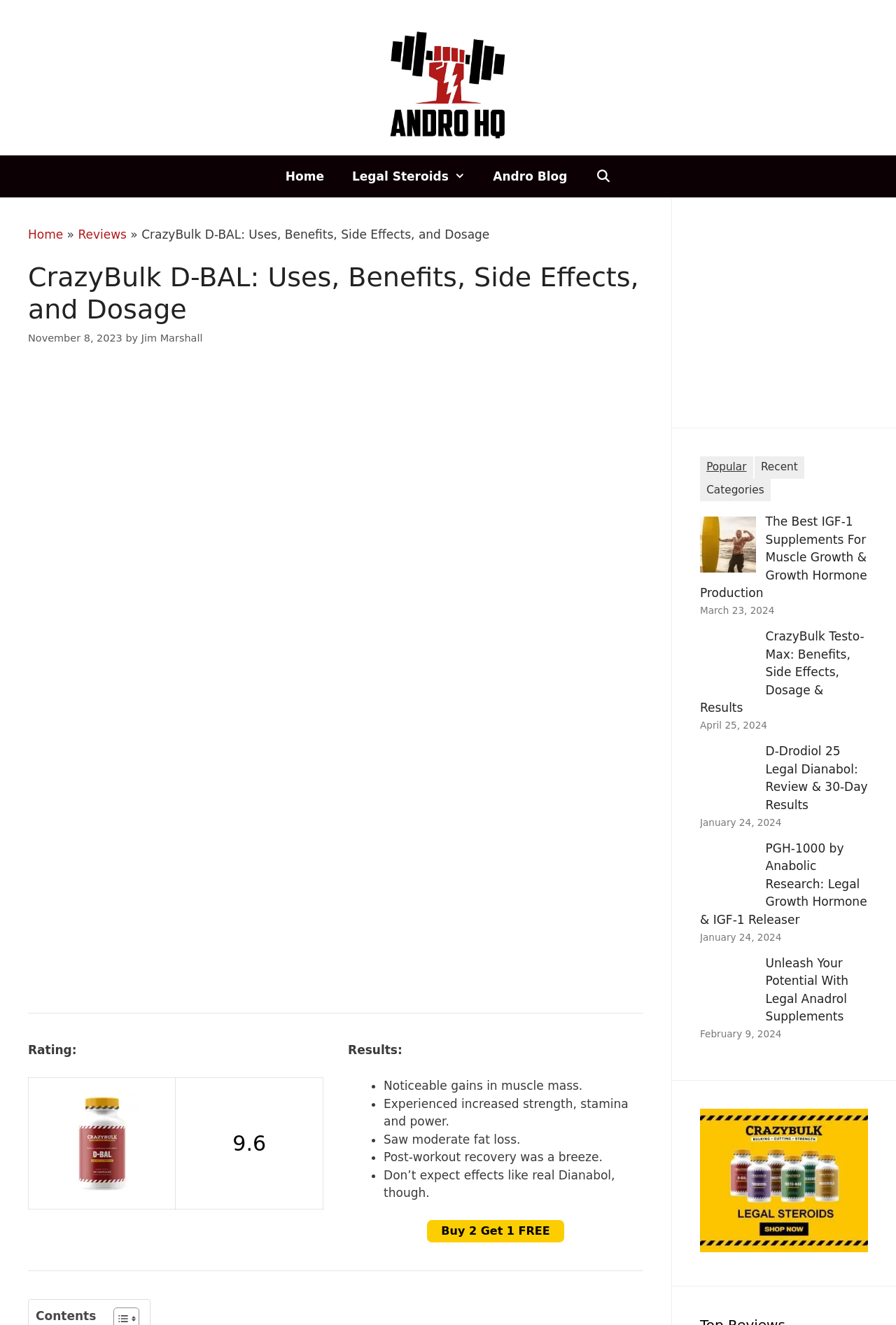Provide your answer to the question using just one word or phrase: How many images are there on the webpage?

7